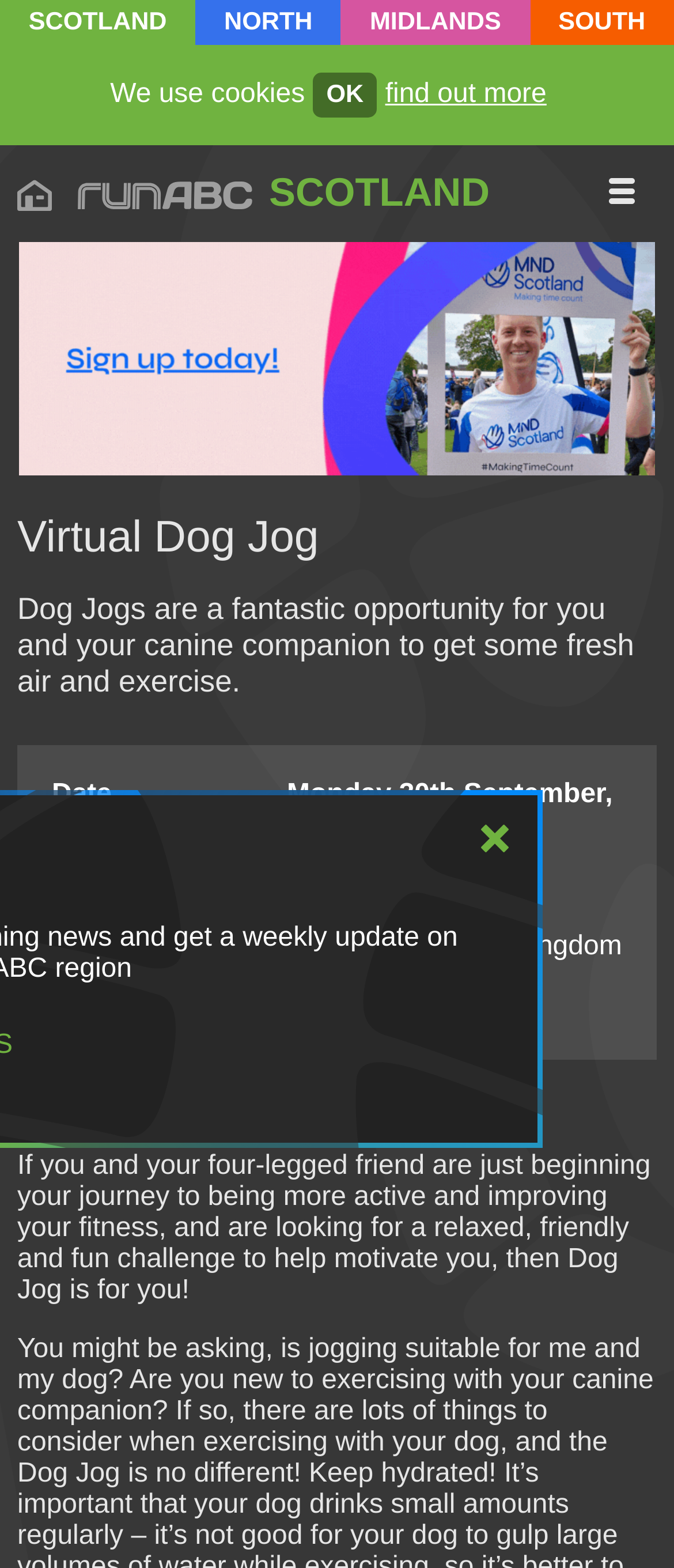Given the element description: "find out more", predict the bounding box coordinates of this UI element. The coordinates must be four float numbers between 0 and 1, given as [left, top, right, bottom].

[0.571, 0.051, 0.811, 0.071]